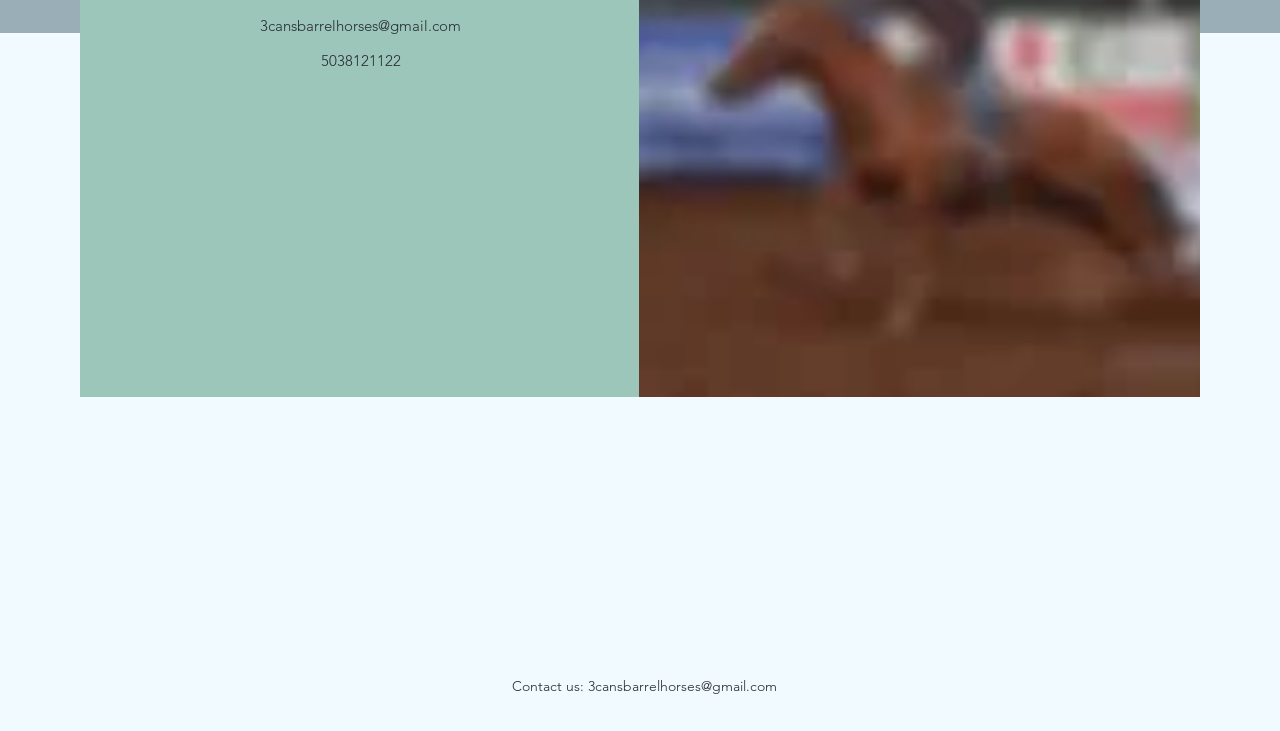What is the email address on the webpage?
Please ensure your answer is as detailed and informative as possible.

I found two instances of the email address '3cansbarrelhorses@gmail.com' on the webpage, one at the top section with bounding box coordinates [0.203, 0.022, 0.36, 0.048] and another at the bottom section with bounding box coordinates [0.459, 0.925, 0.607, 0.95].